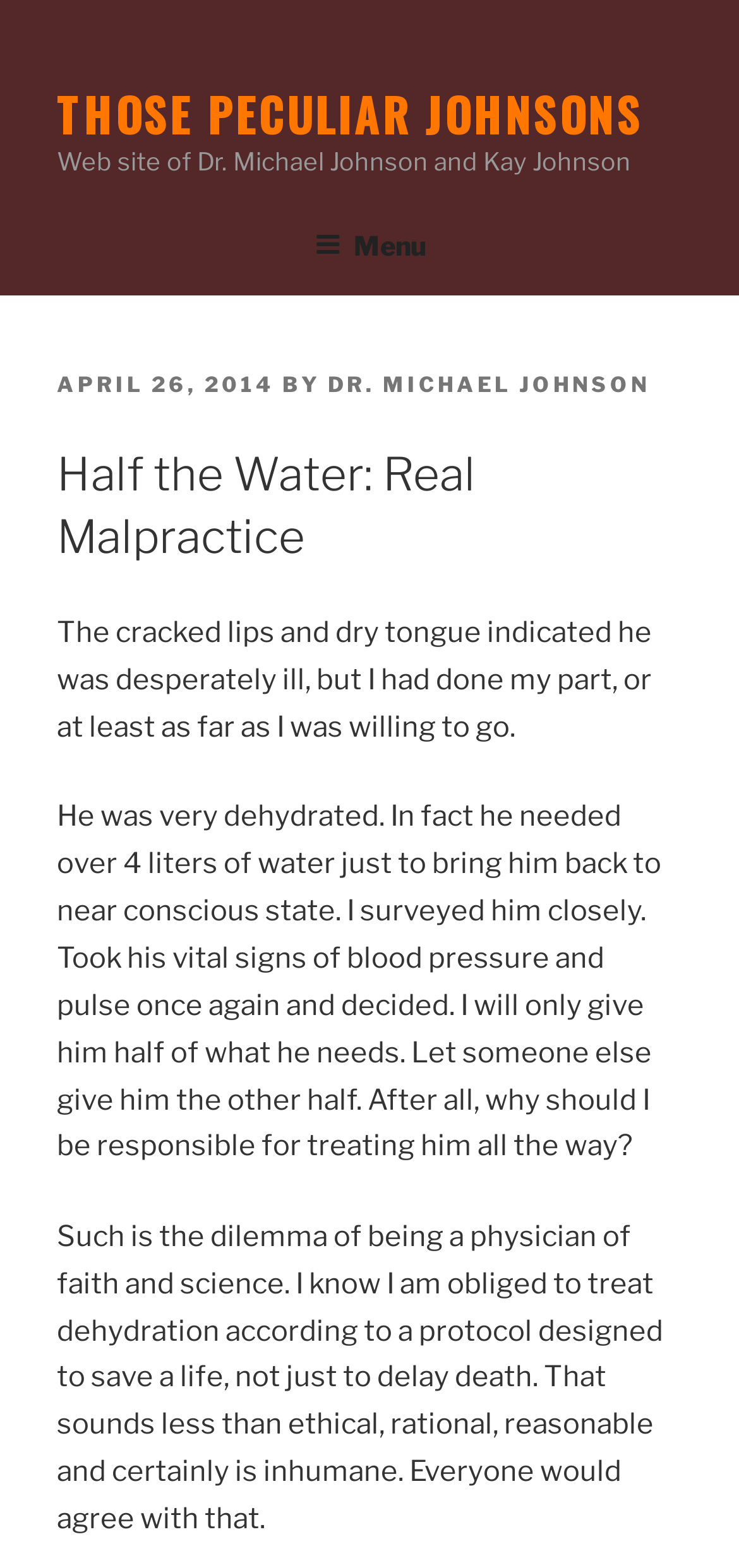Extract the heading text from the webpage.

Half the Water: Real Malpractice